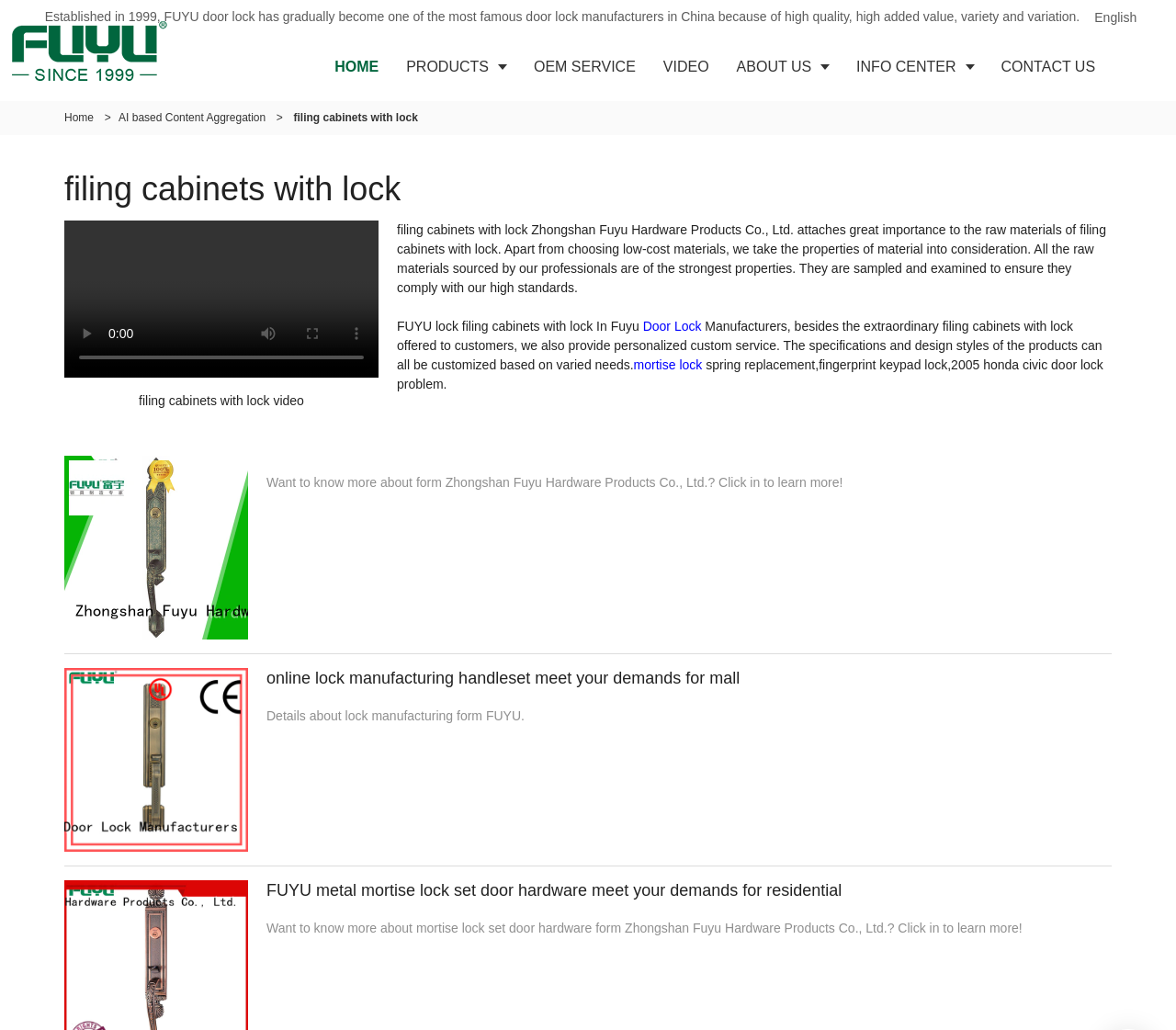Using the provided element description, identify the bounding box coordinates as (top-left x, top-left y, bottom-right x, bottom-right y). Ensure all values are between 0 and 1. Description: mortise lock

[0.539, 0.347, 0.597, 0.361]